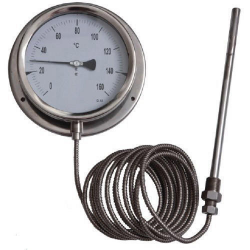Provide a short answer to the following question with just one word or phrase: What is the purpose of the gauge?

Measuring temperature